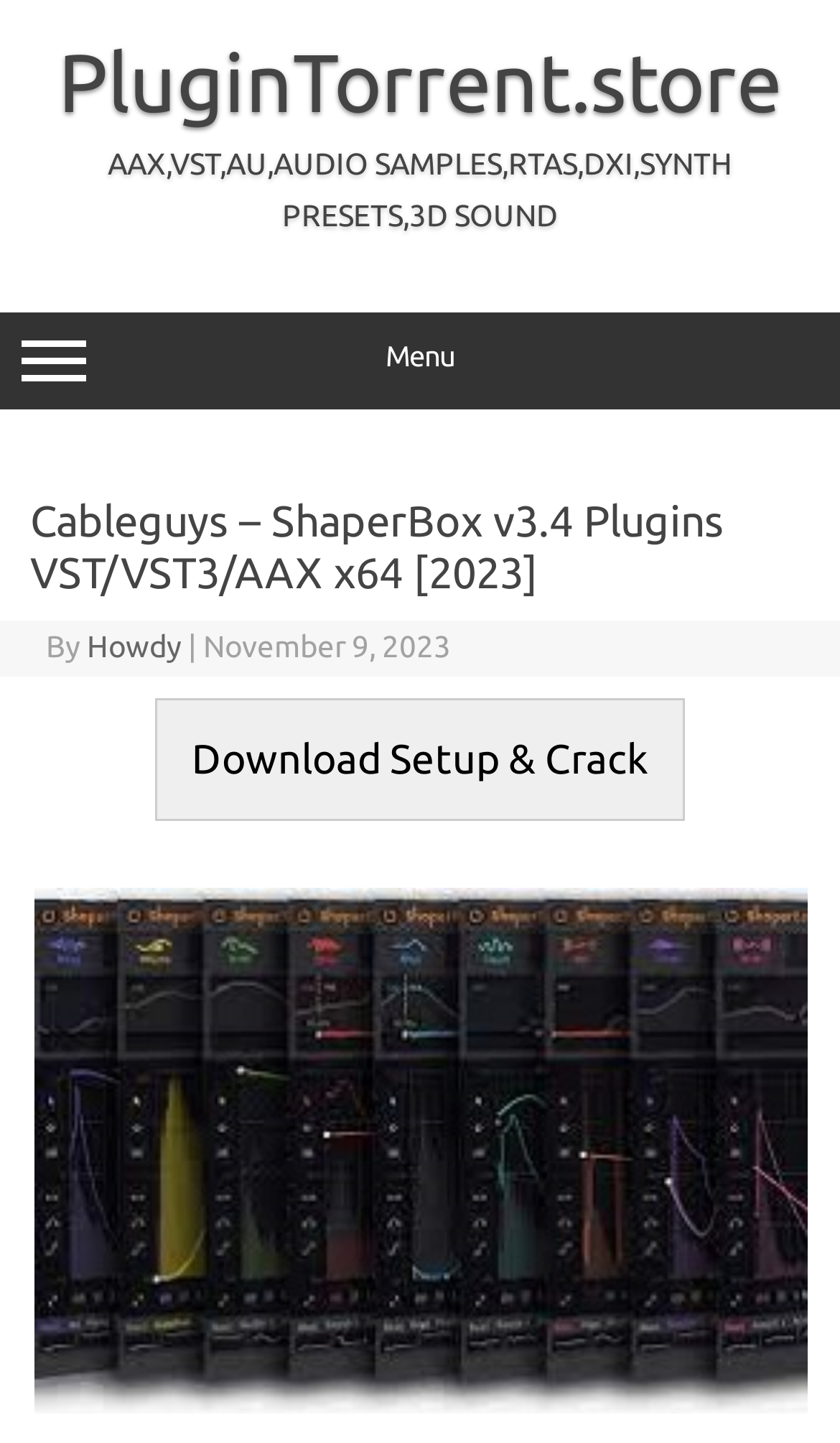Based on the element description: "Menu", identify the UI element and provide its bounding box coordinates. Use four float numbers between 0 and 1, [left, top, right, bottom].

[0.0, 0.216, 1.0, 0.284]